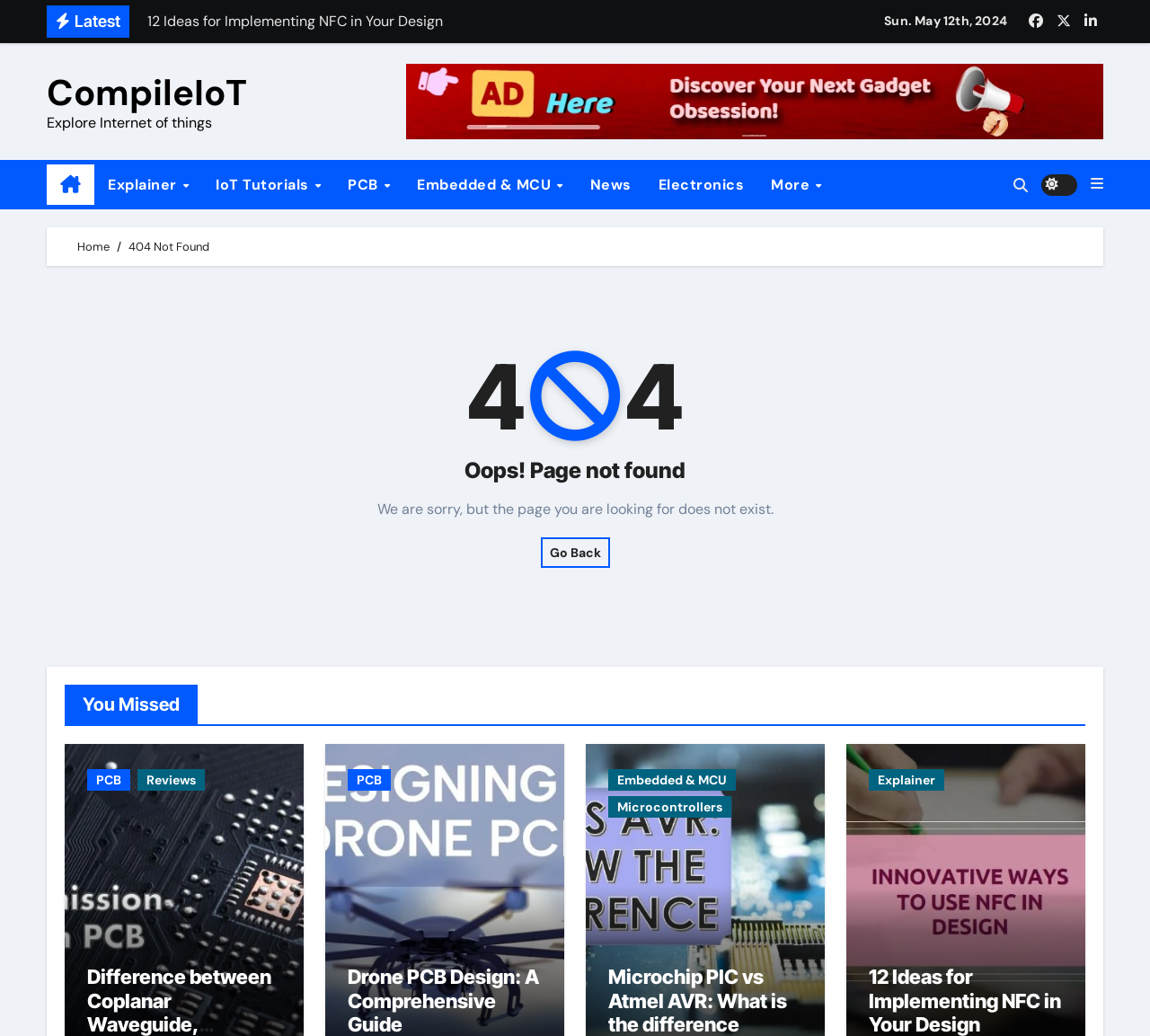Please find the bounding box coordinates of the clickable region needed to complete the following instruction: "Learn about Microchip PIC vs Atmel AVR". The bounding box coordinates must consist of four float numbers between 0 and 1, i.e., [left, top, right, bottom].

[0.529, 0.932, 0.684, 1.0]